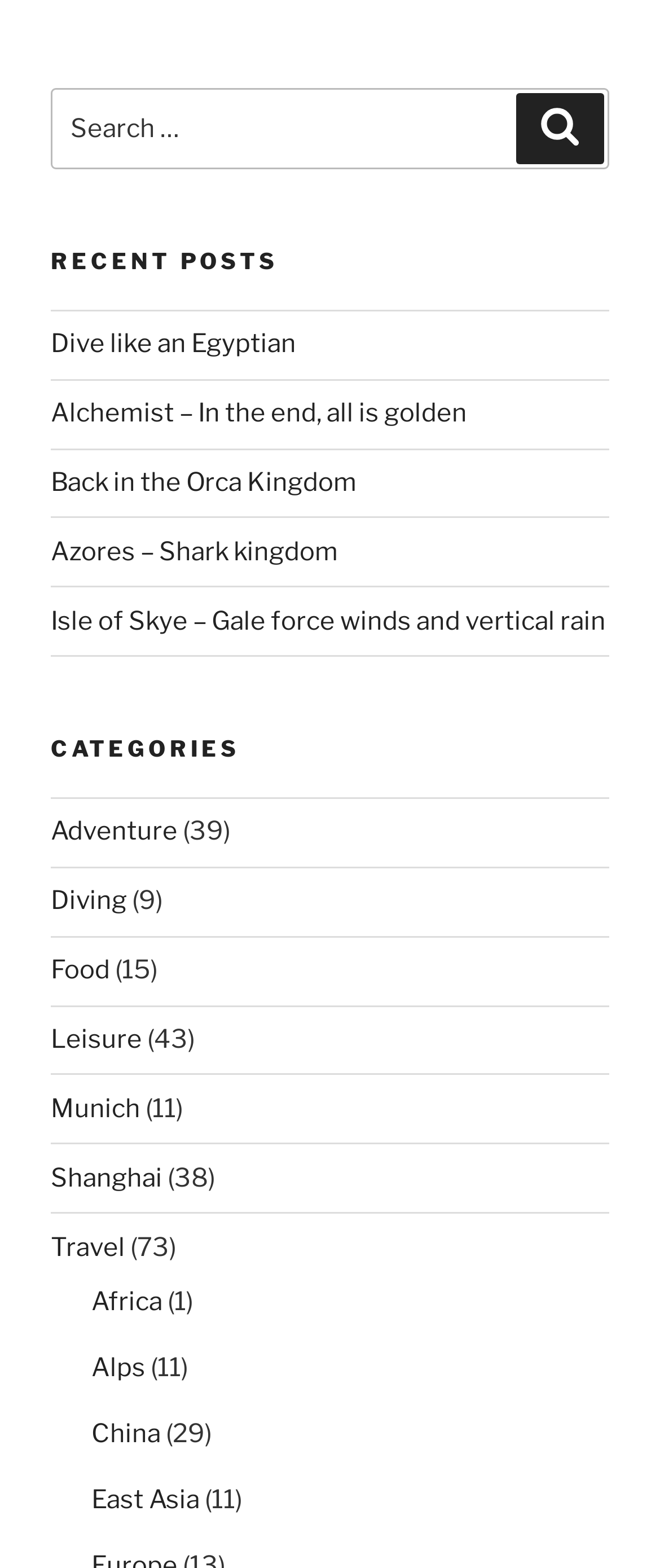Highlight the bounding box coordinates of the region I should click on to meet the following instruction: "Explore category 'Travel'".

[0.077, 0.786, 0.19, 0.805]